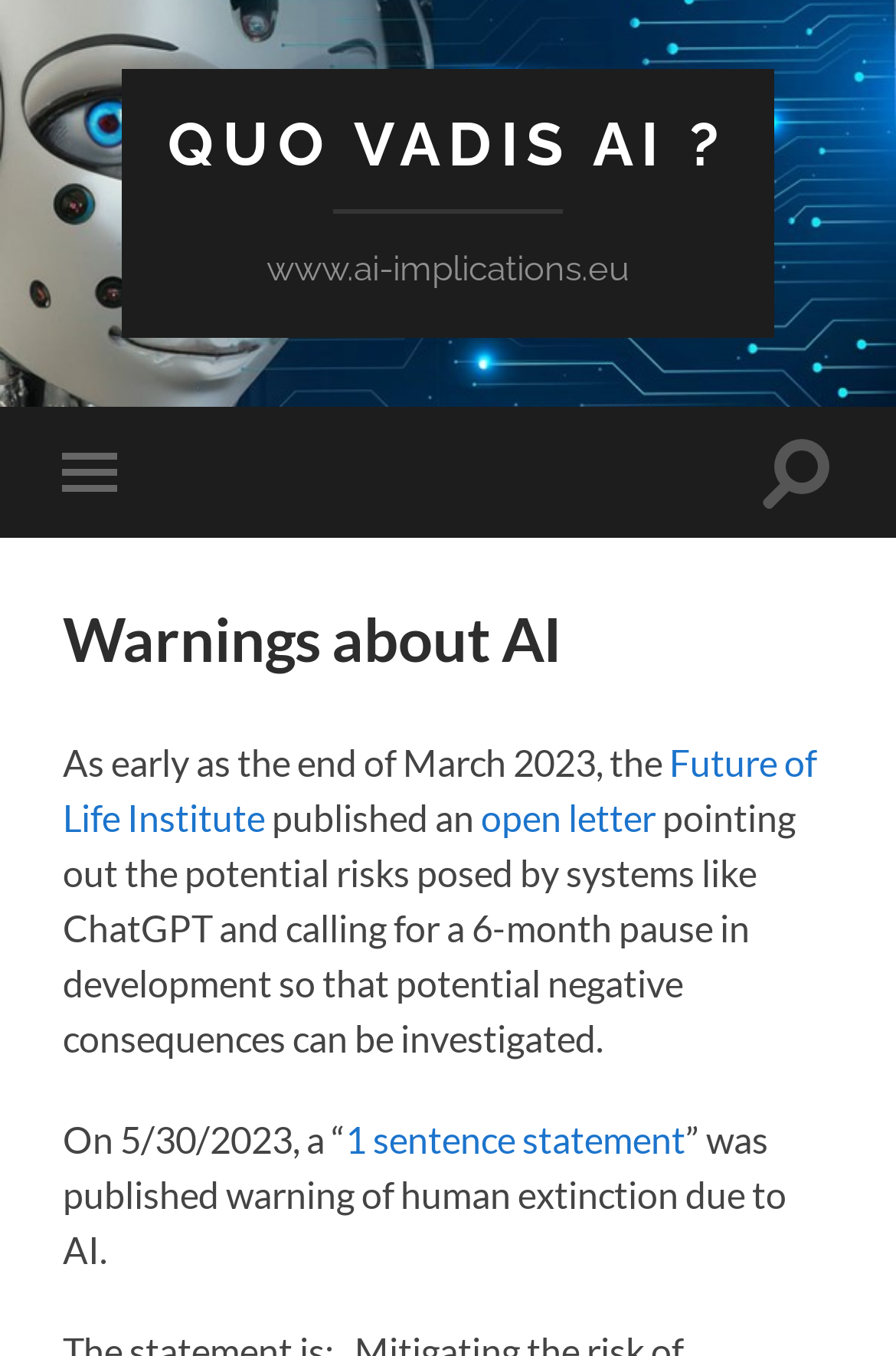Locate the bounding box coordinates of the UI element described by: "open letter". Provide the coordinates as four float numbers between 0 and 1, formatted as [left, top, right, bottom].

[0.537, 0.586, 0.732, 0.618]